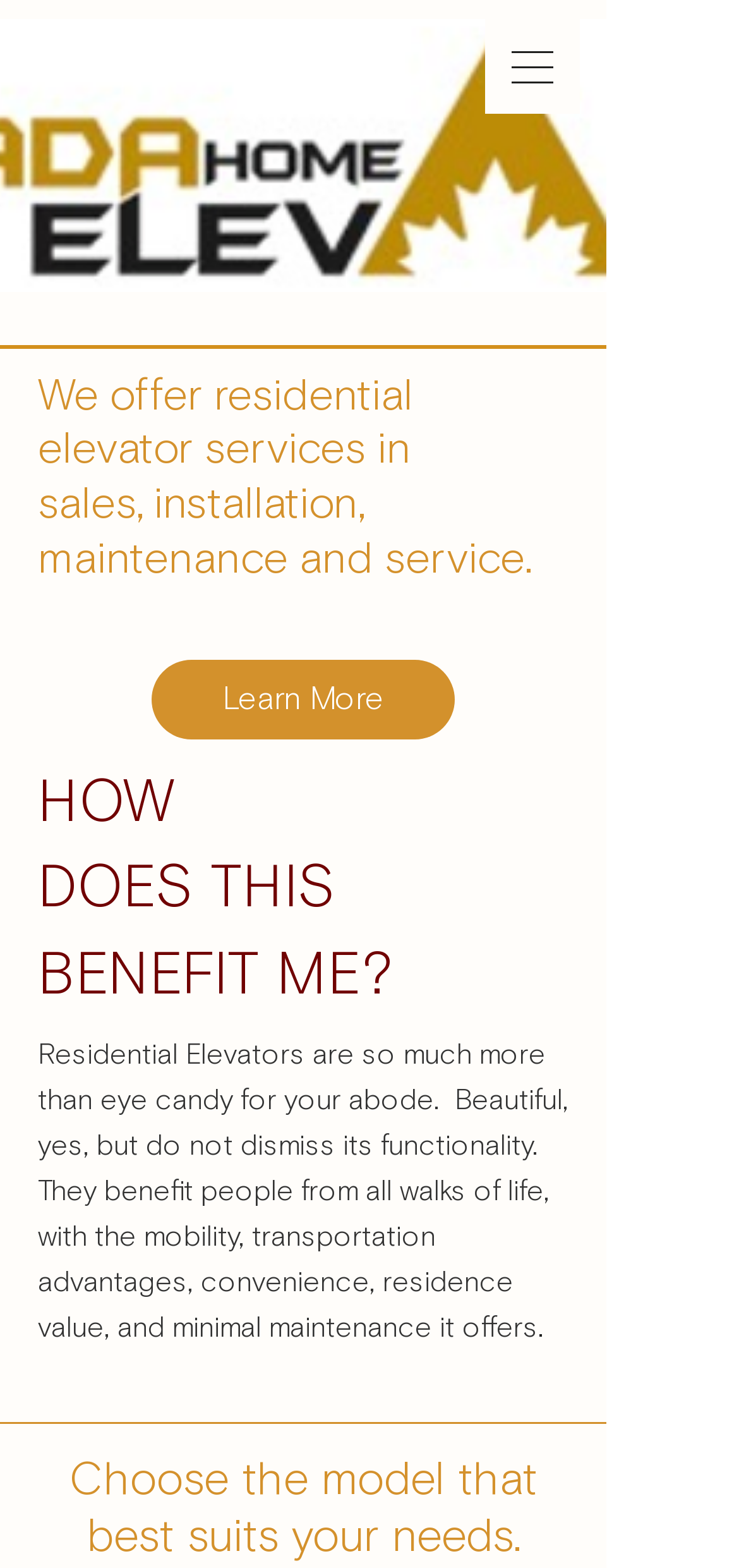Locate the bounding box coordinates of the UI element described by: "Back to top". Provide the coordinates as four float numbers between 0 and 1, formatted as [left, top, right, bottom].

None